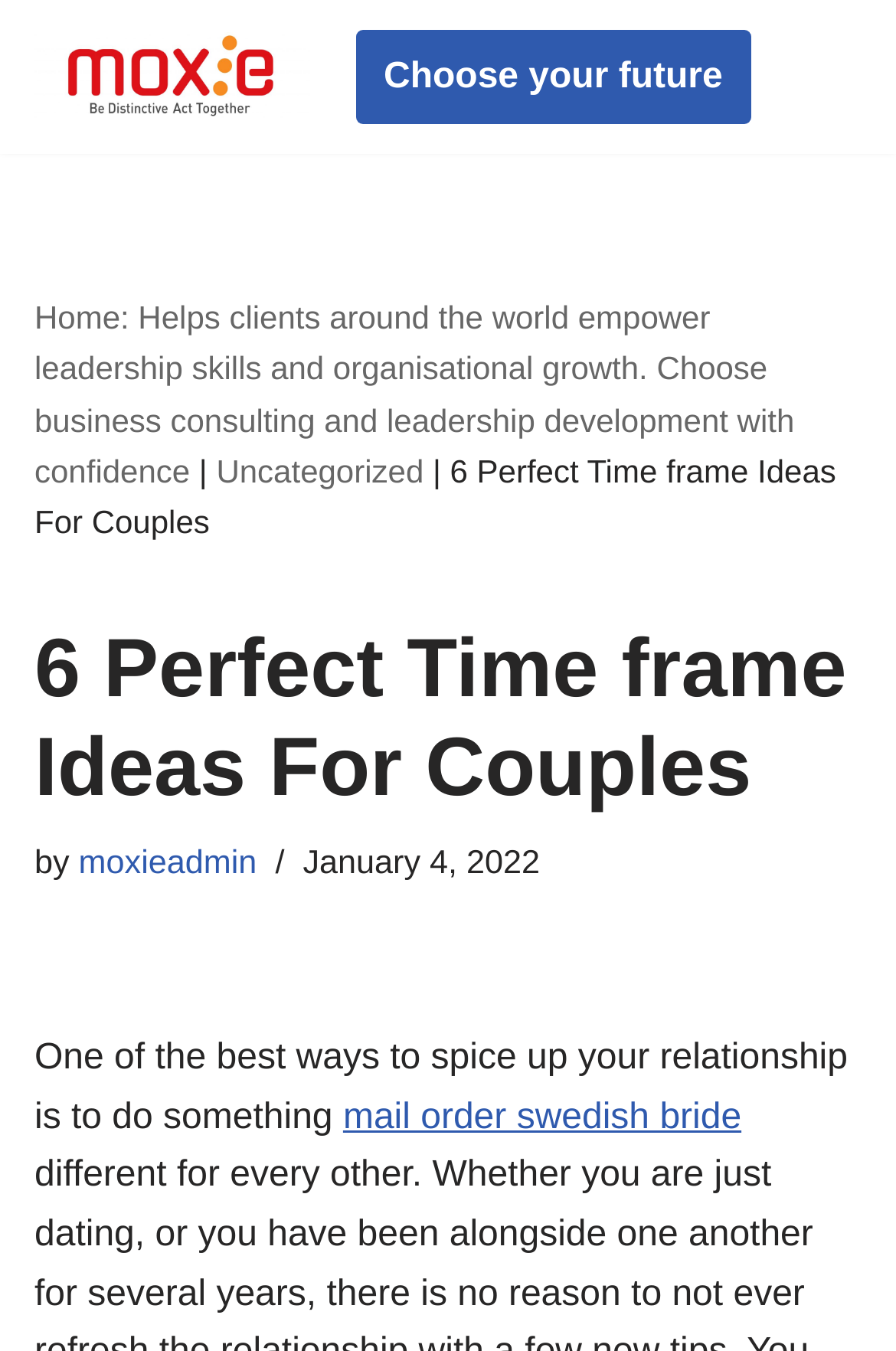Please determine and provide the text content of the webpage's heading.

6 Perfect Time frame Ideas For Couples